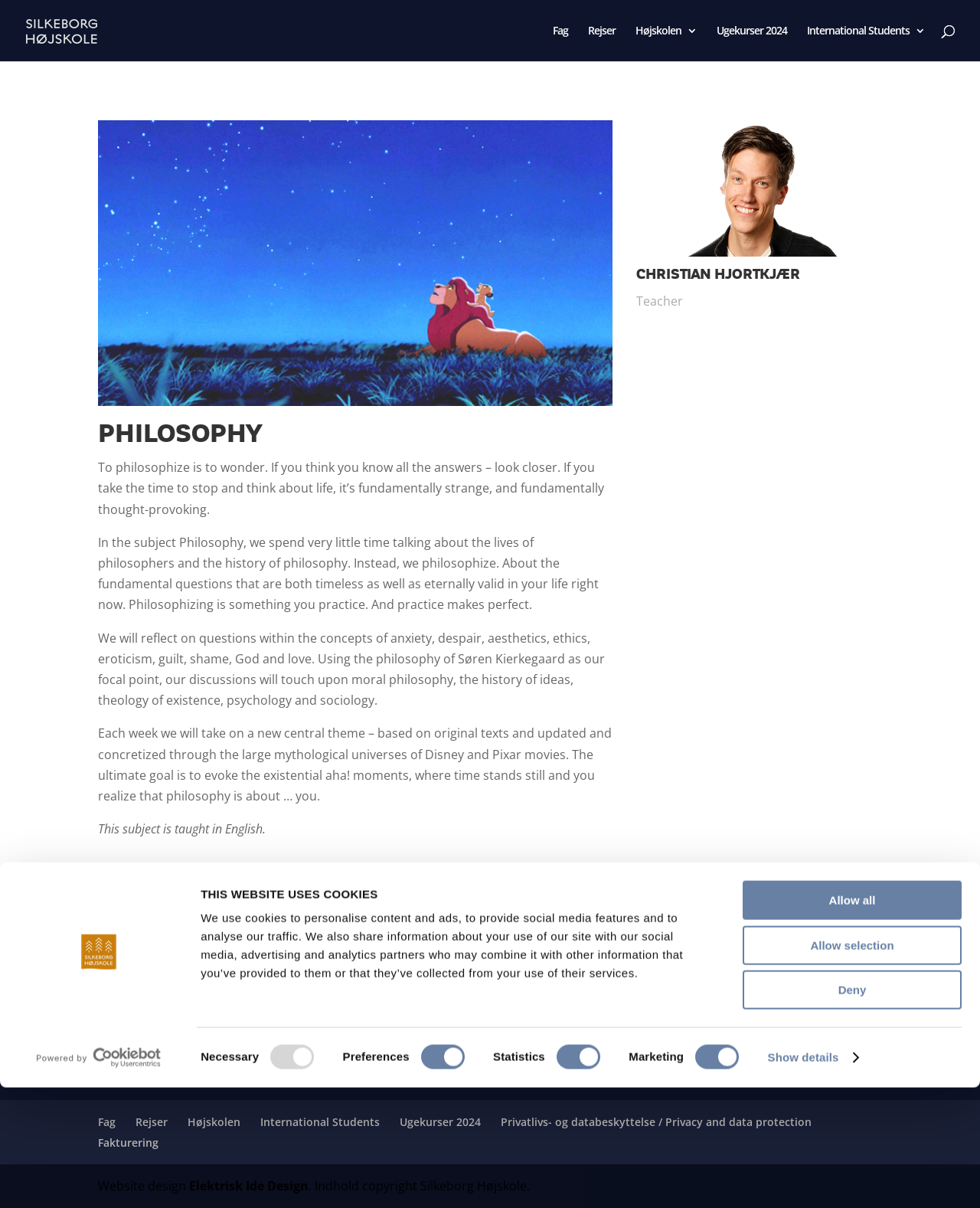Identify the bounding box coordinates of the clickable section necessary to follow the following instruction: "Click the 'Allow selection' button". The coordinates should be presented as four float numbers from 0 to 1, i.e., [left, top, right, bottom].

[0.758, 0.678, 0.981, 0.71]